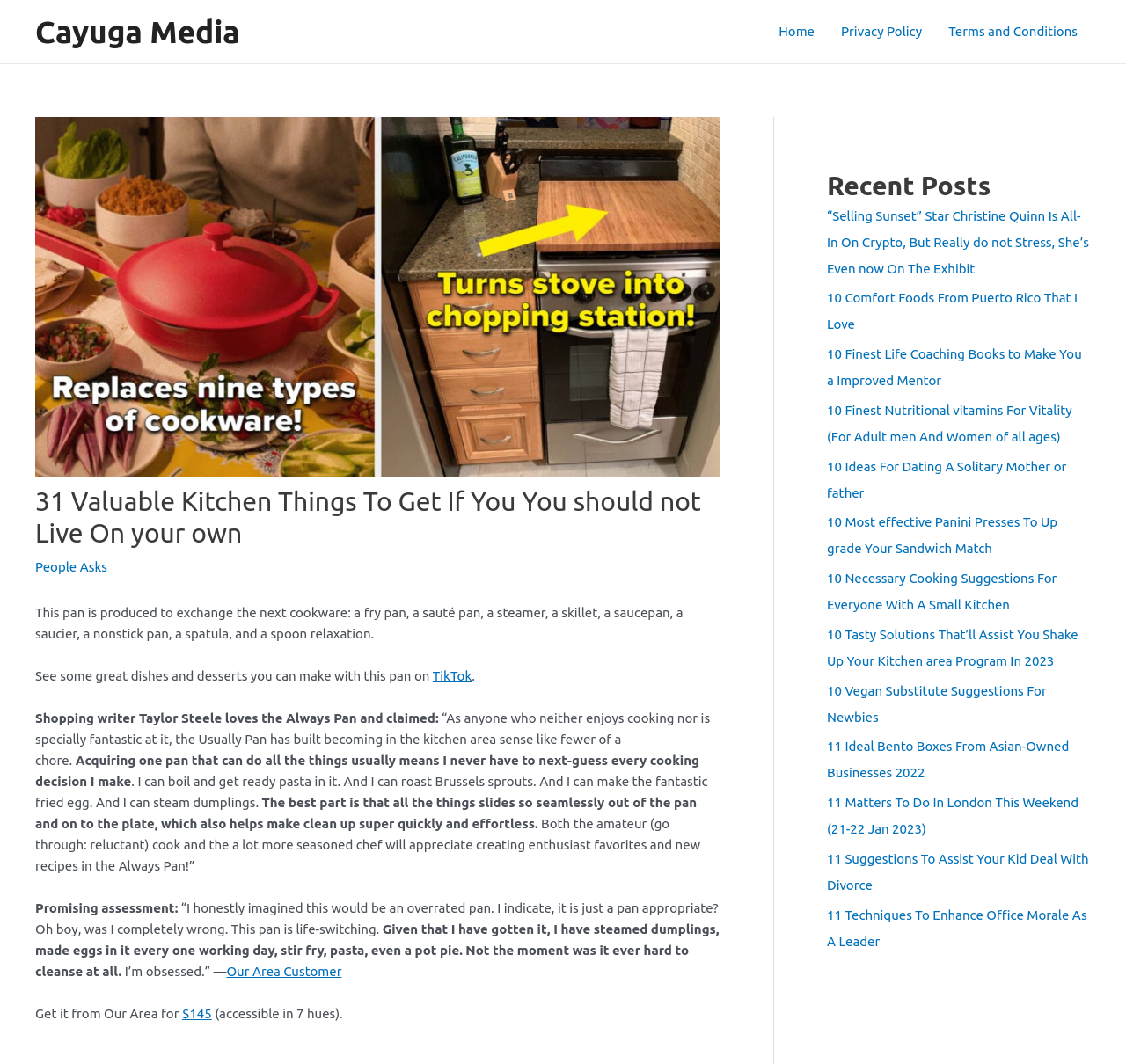Identify the bounding box coordinates of the region that needs to be clicked to carry out this instruction: "Click on the link to buy the Always Pan from 'Our Area' for $145". Provide these coordinates as four float numbers ranging from 0 to 1, i.e., [left, top, right, bottom].

[0.162, 0.946, 0.188, 0.96]